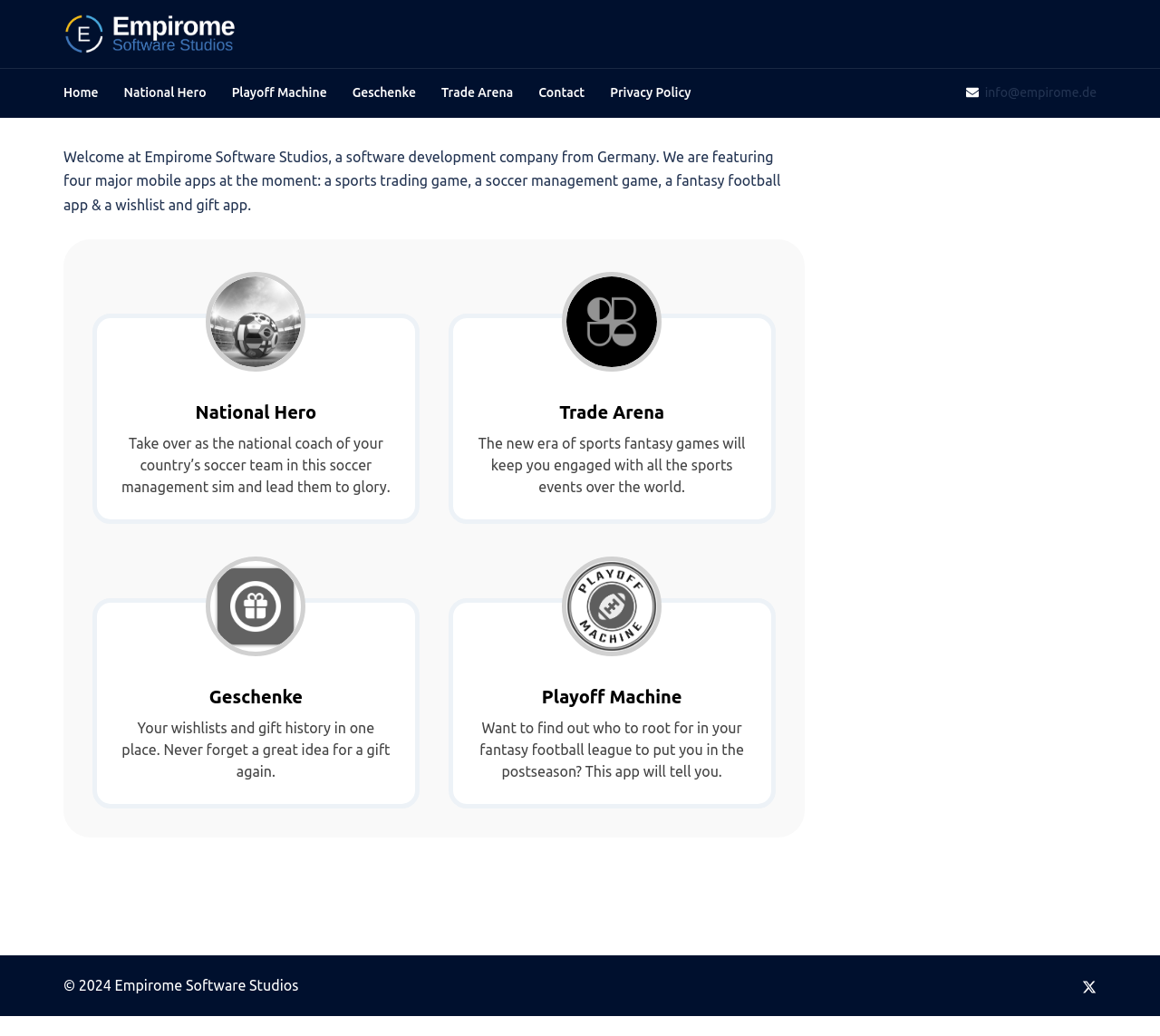Locate the UI element described by Select category and provide its bounding box coordinates. Use the format (top-left x, top-left y, bottom-right x, bottom-right y) with all values as floating point numbers between 0 and 1.

None